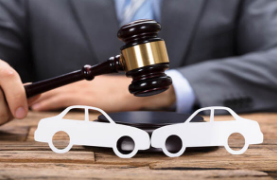Describe the image thoroughly.

In this image, a gavel is held by a person in a grey suit, poised to strike a wooden surface. In front of the gavel are two white car cutouts, positioned as if they are involved in a collision. The scene encapsulates the intersection of law and automotive issues, likely referencing legal matters related to car accidents. The emphasis on the gavel signifies the authoritative role of legal proceedings, while the cars represent the specific focus on automotive law, including personal injury claims and accident lawsuits. This imagery aligns with discussions about legal support for individuals involved in car accidents and highlights the importance of seeking justice in such cases.